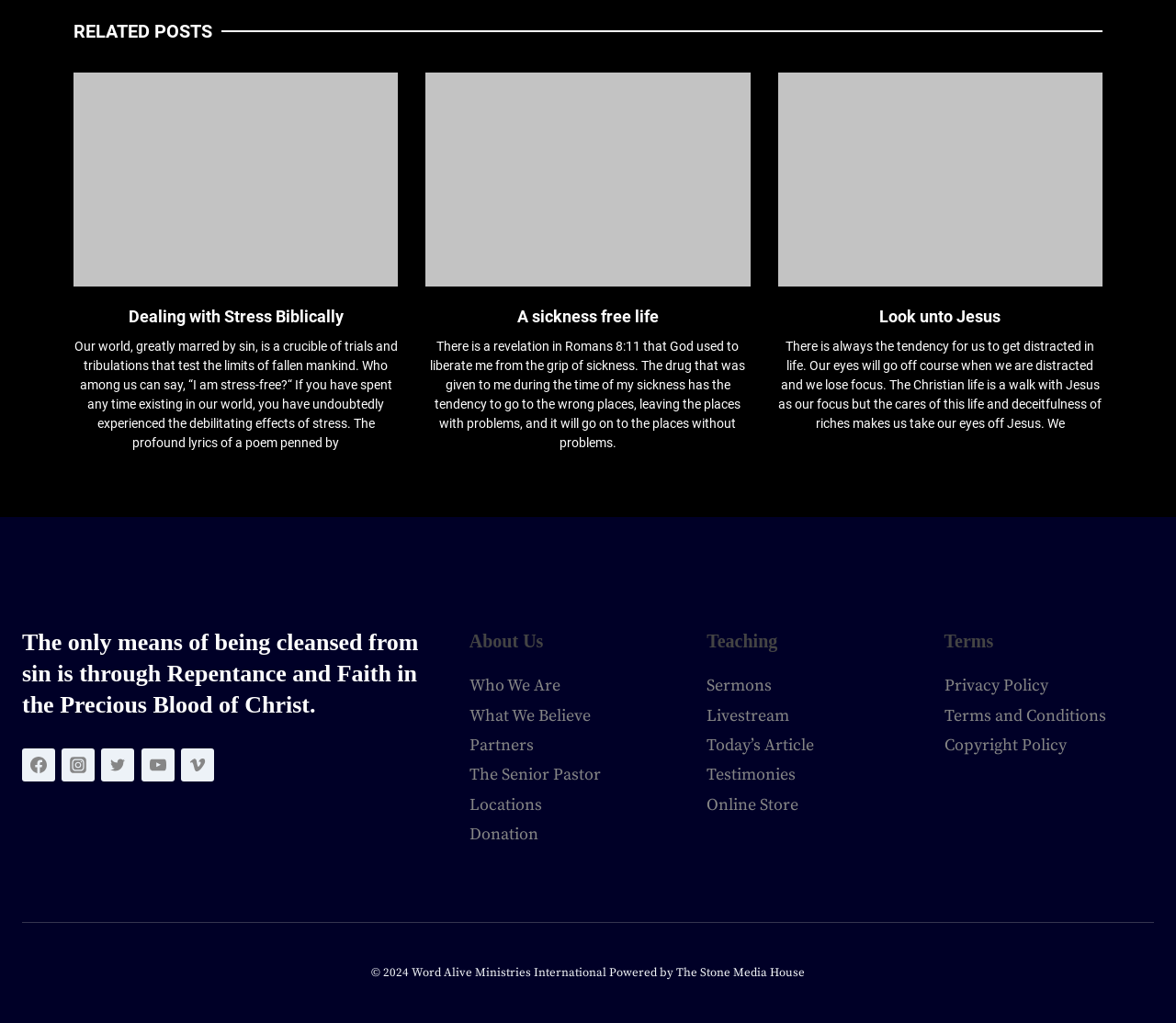What is the title of the first article?
Please provide a single word or phrase in response based on the screenshot.

Dealing with Stress Biblically